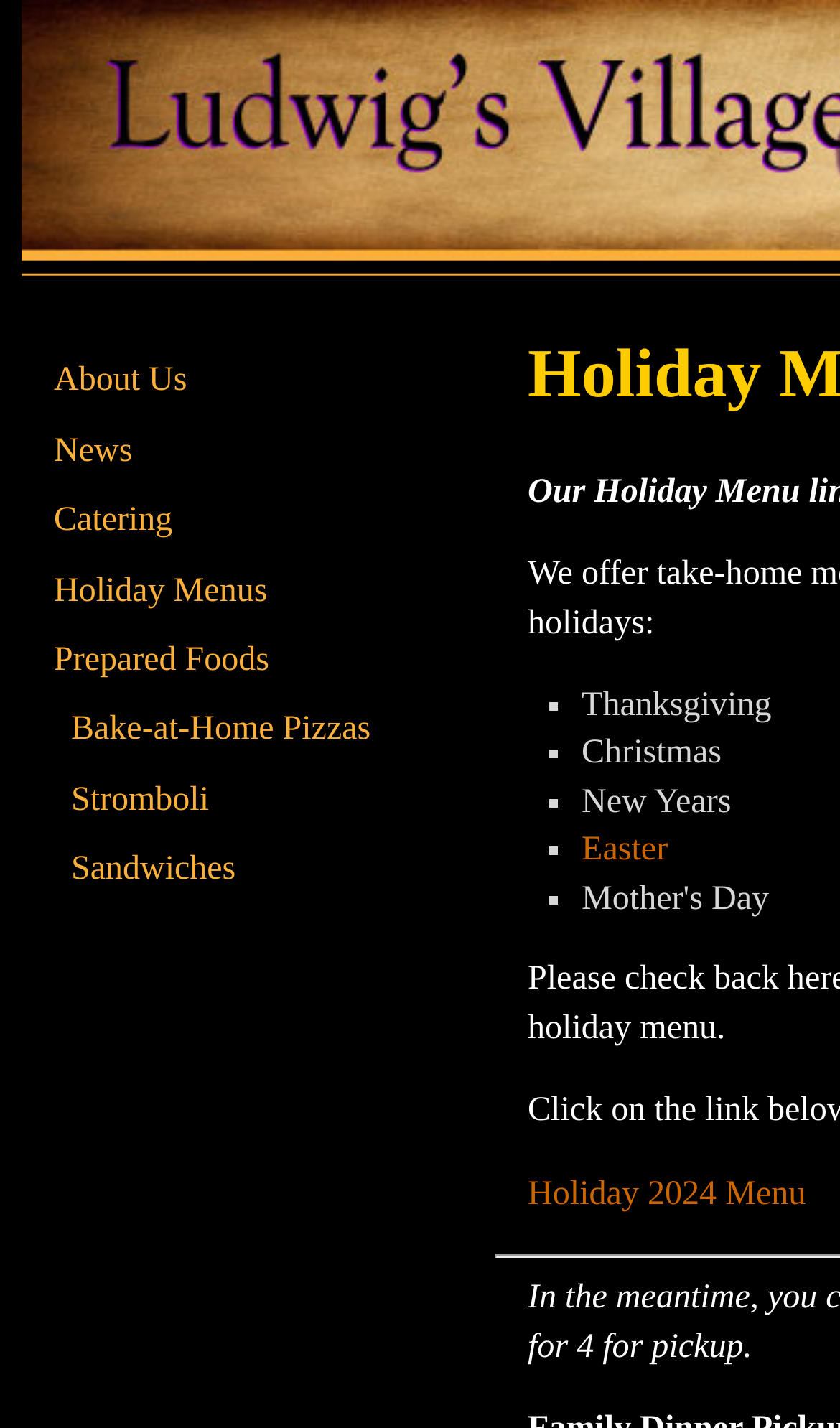Please specify the coordinates of the bounding box for the element that should be clicked to carry out this instruction: "Learn about Prepared Foods". The coordinates must be four float numbers between 0 and 1, formatted as [left, top, right, bottom].

[0.026, 0.439, 0.487, 0.488]